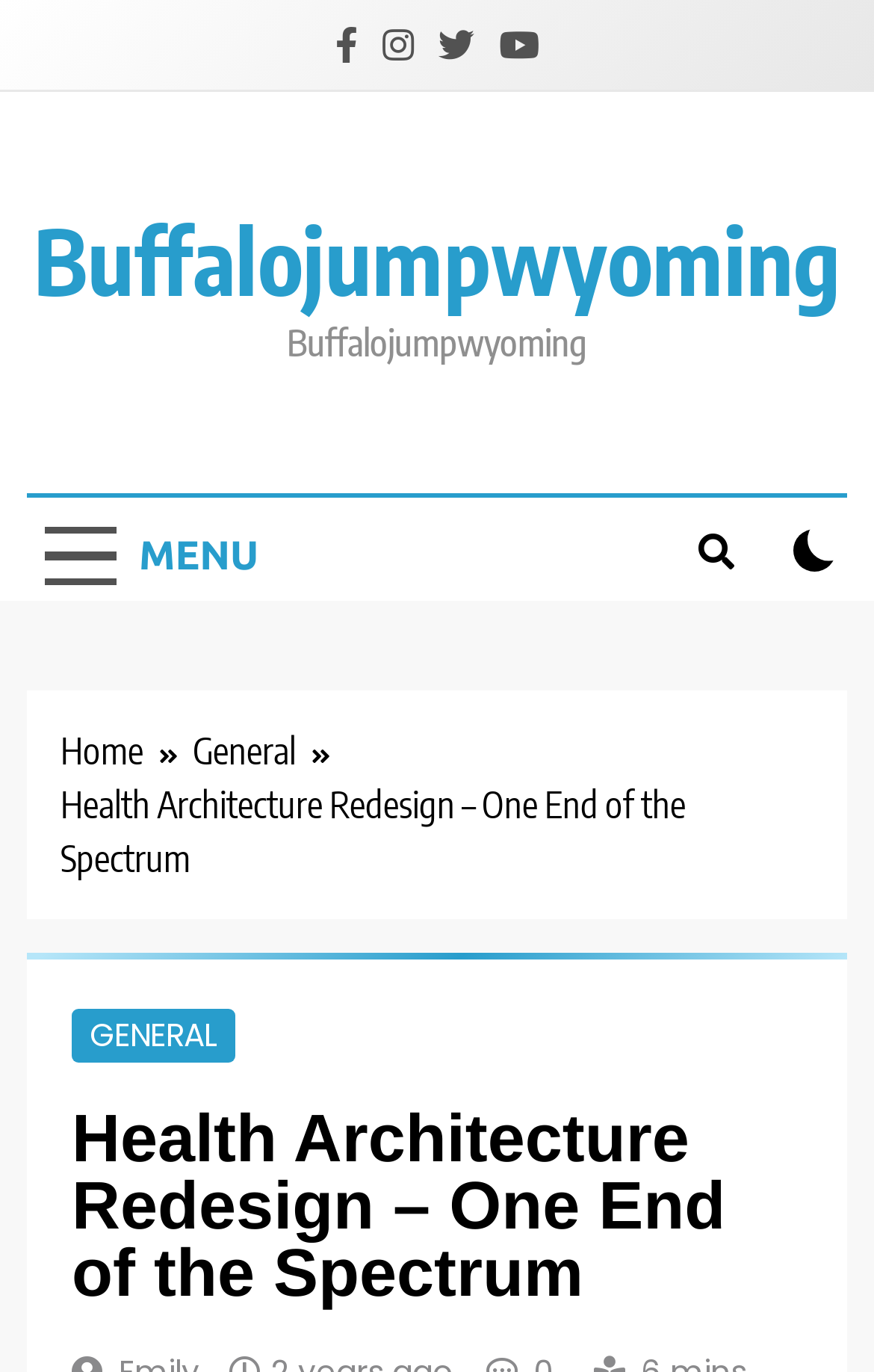Offer a detailed account of what is visible on the webpage.

The webpage appears to be a health-related article or blog post, with a focus on "Health Architecture Redesign - One End of the Spectrum". At the top of the page, there are four social media links, represented by icons, aligned horizontally and centered. 

Below these icons, there is a prominent link to "Buffalojumpwyoming" that spans almost the entire width of the page. To the left of this link, there is a "MENU" button that is not expanded. On the right side of the page, there is a button with a search icon and a checkbox that is not checked.

The main content of the page is divided into sections, with a navigation menu labeled "Breadcrumbs" that contains links to "Home" and "General". Below this menu, there is a heading that repeats the title "Health Architecture Redesign – One End of the Spectrum". This heading is followed by a link to "GENERAL" and another instance of the title, this time as a static text.

Overall, the webpage has a simple and organized layout, with a clear hierarchy of elements and a focus on the main topic of health architecture redesign.